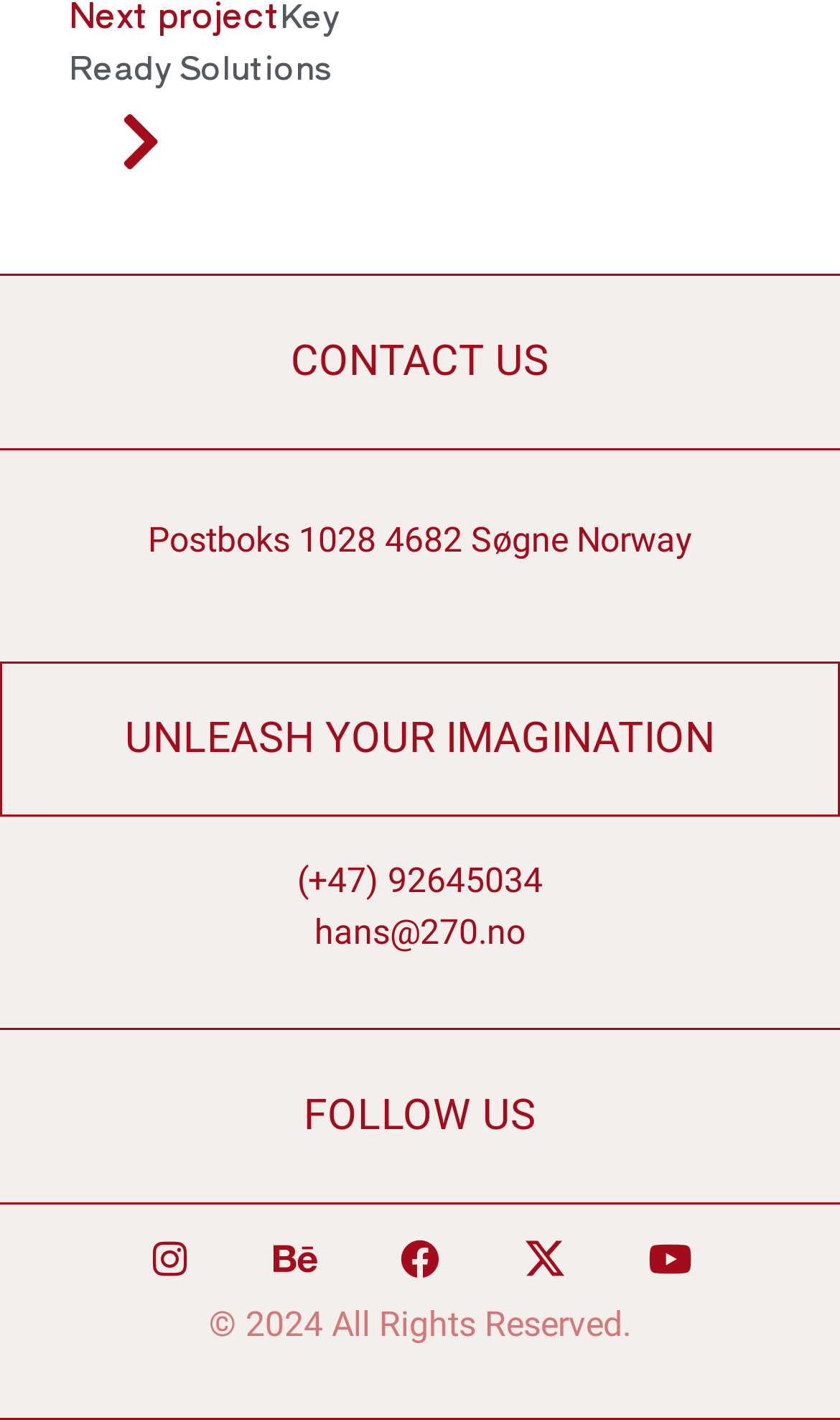Given the description .cls-1 { stroke-width: 0px; }, predict the bounding box coordinates of the UI element. Ensure the coordinates are in the format (top-left x, top-left y, bottom-right x, bottom-right y) and all values are between 0 and 1.

[0.626, 0.873, 0.672, 0.9]